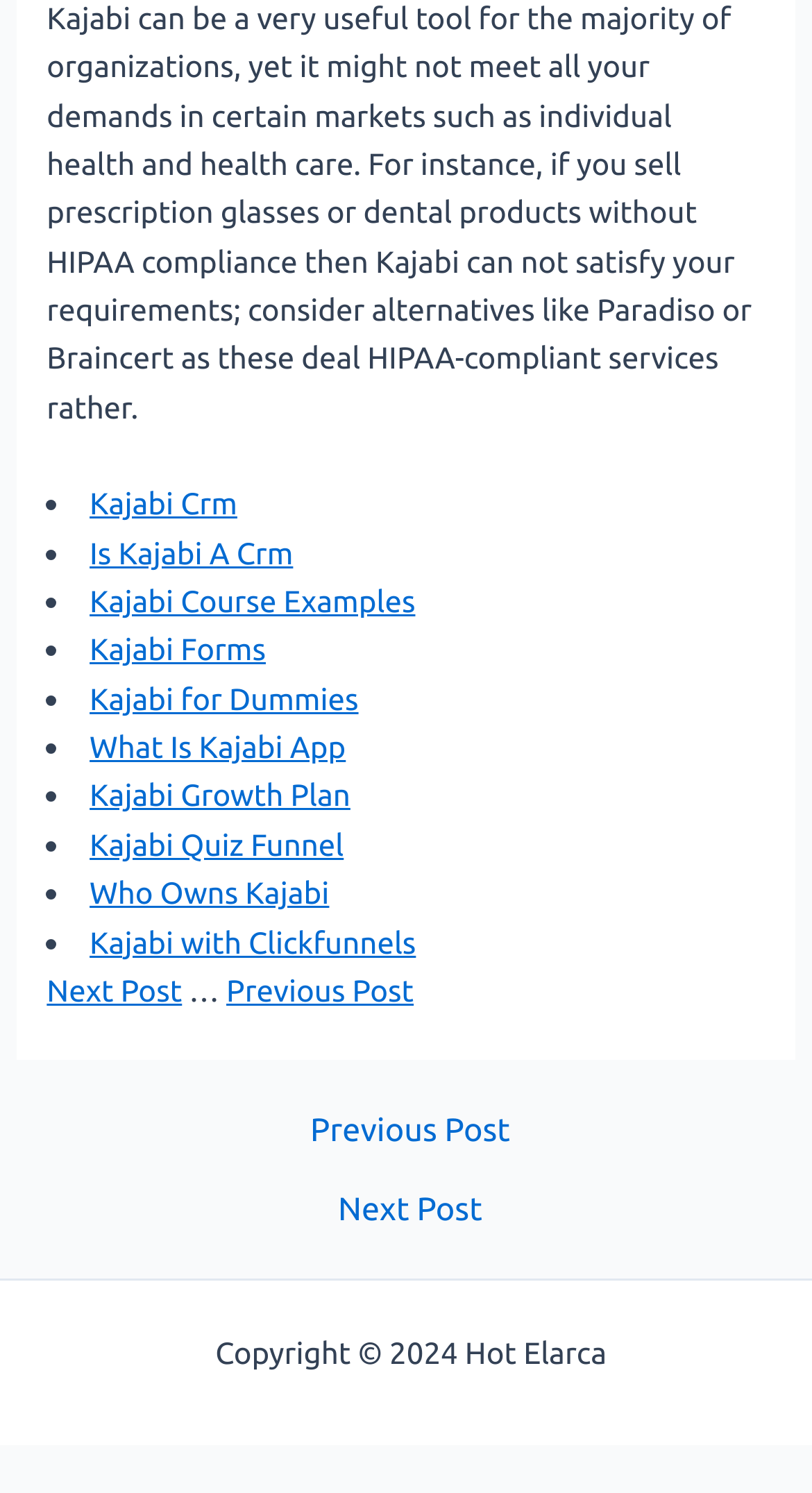Find the bounding box of the web element that fits this description: "What Is Kajabi App".

[0.11, 0.488, 0.426, 0.512]